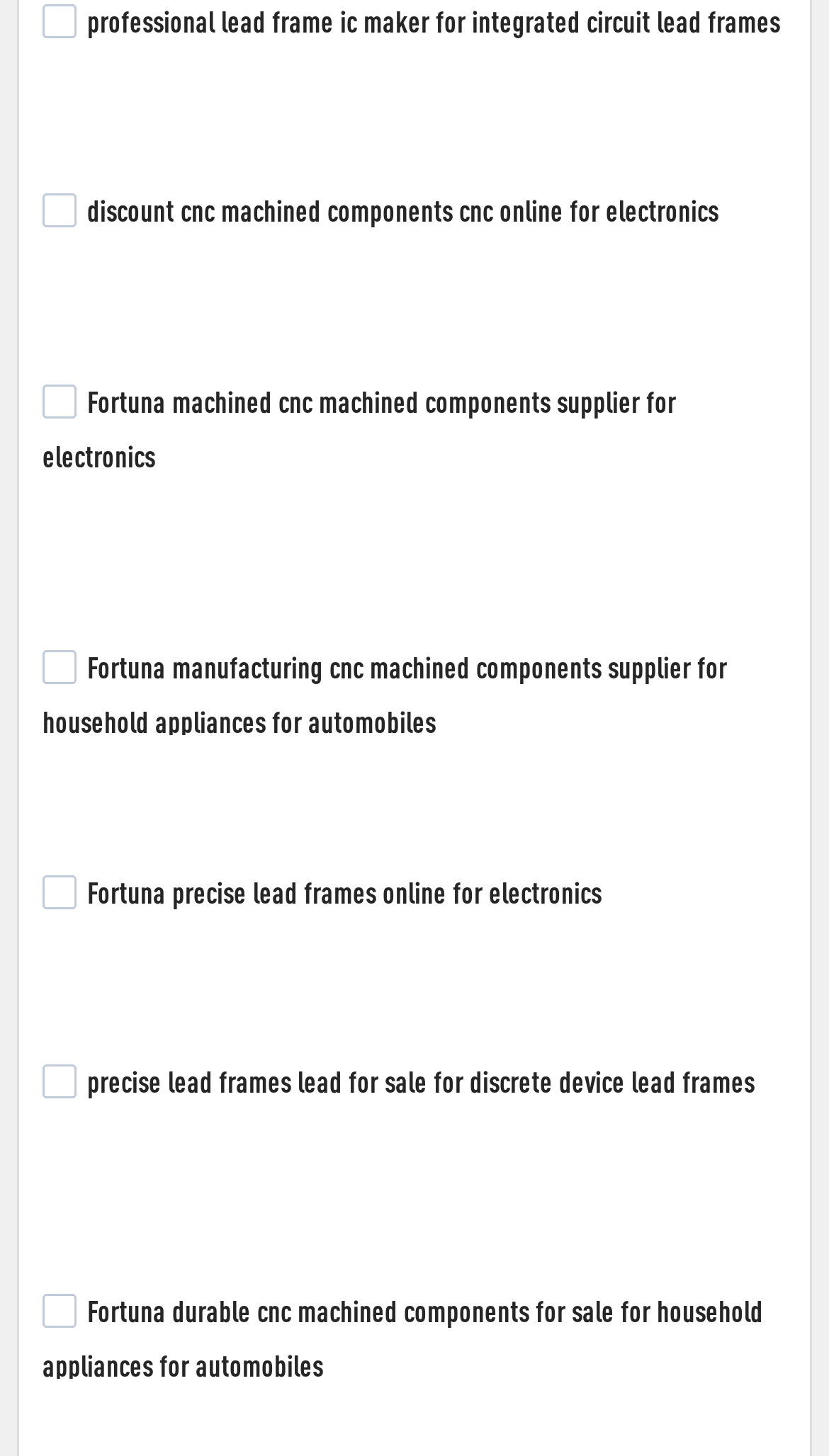Please provide a one-word or phrase answer to the question: 
How many images are on this webpage?

8